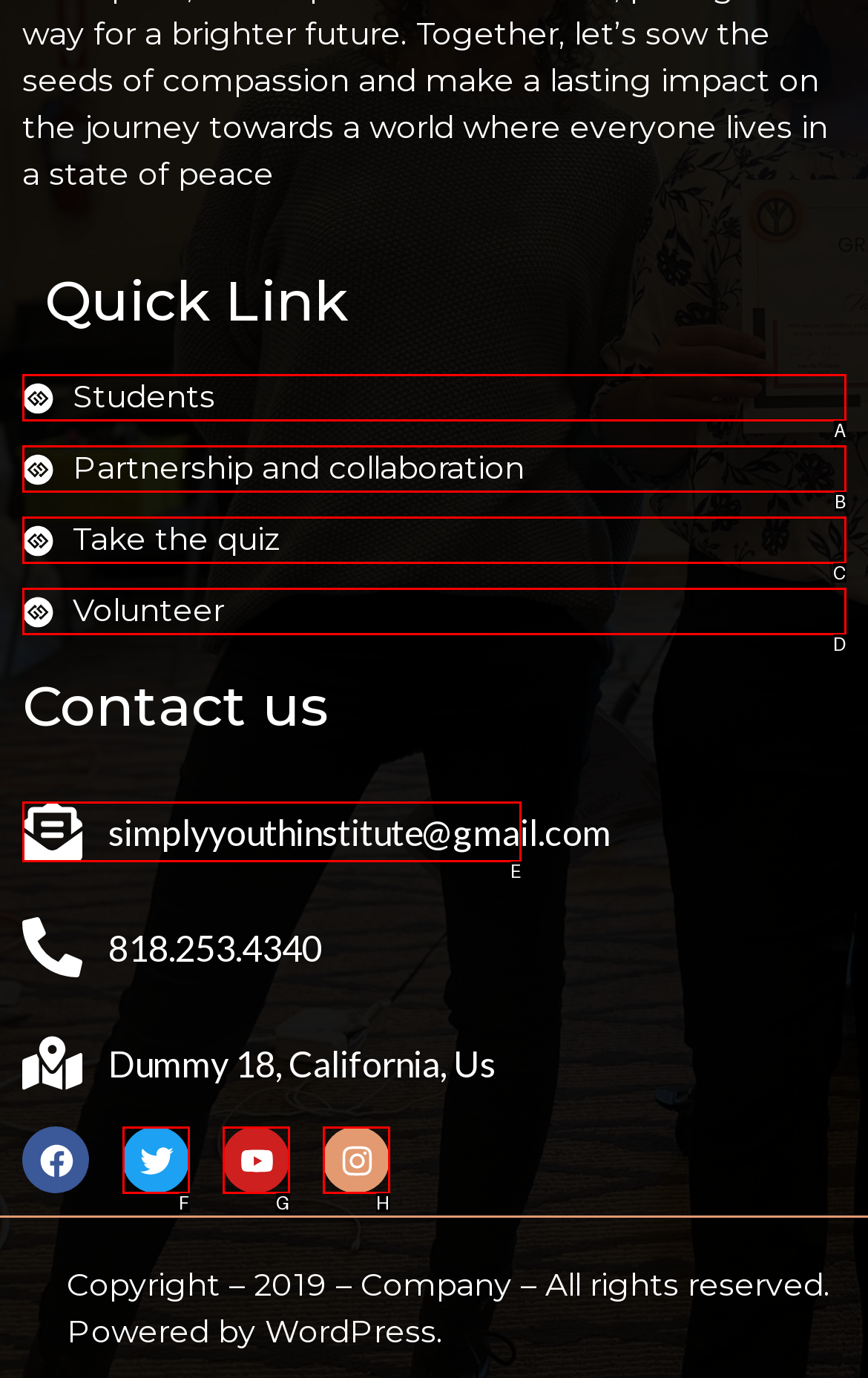Tell me the letter of the option that corresponds to the description: Take the quiz
Answer using the letter from the given choices directly.

C